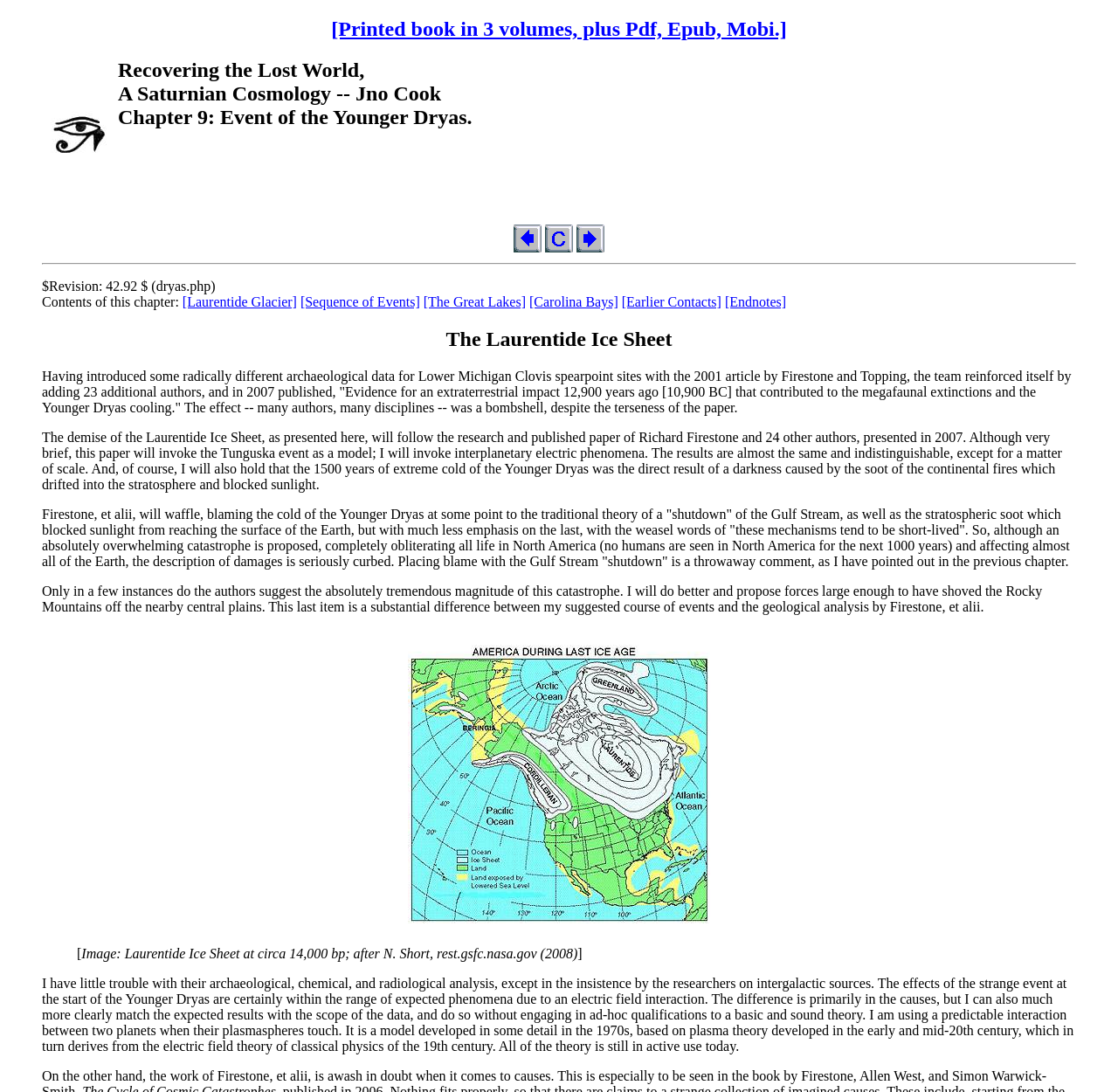Locate the bounding box coordinates of the clickable area needed to fulfill the instruction: "Read about the Laurentide Glacier".

[0.163, 0.269, 0.266, 0.283]